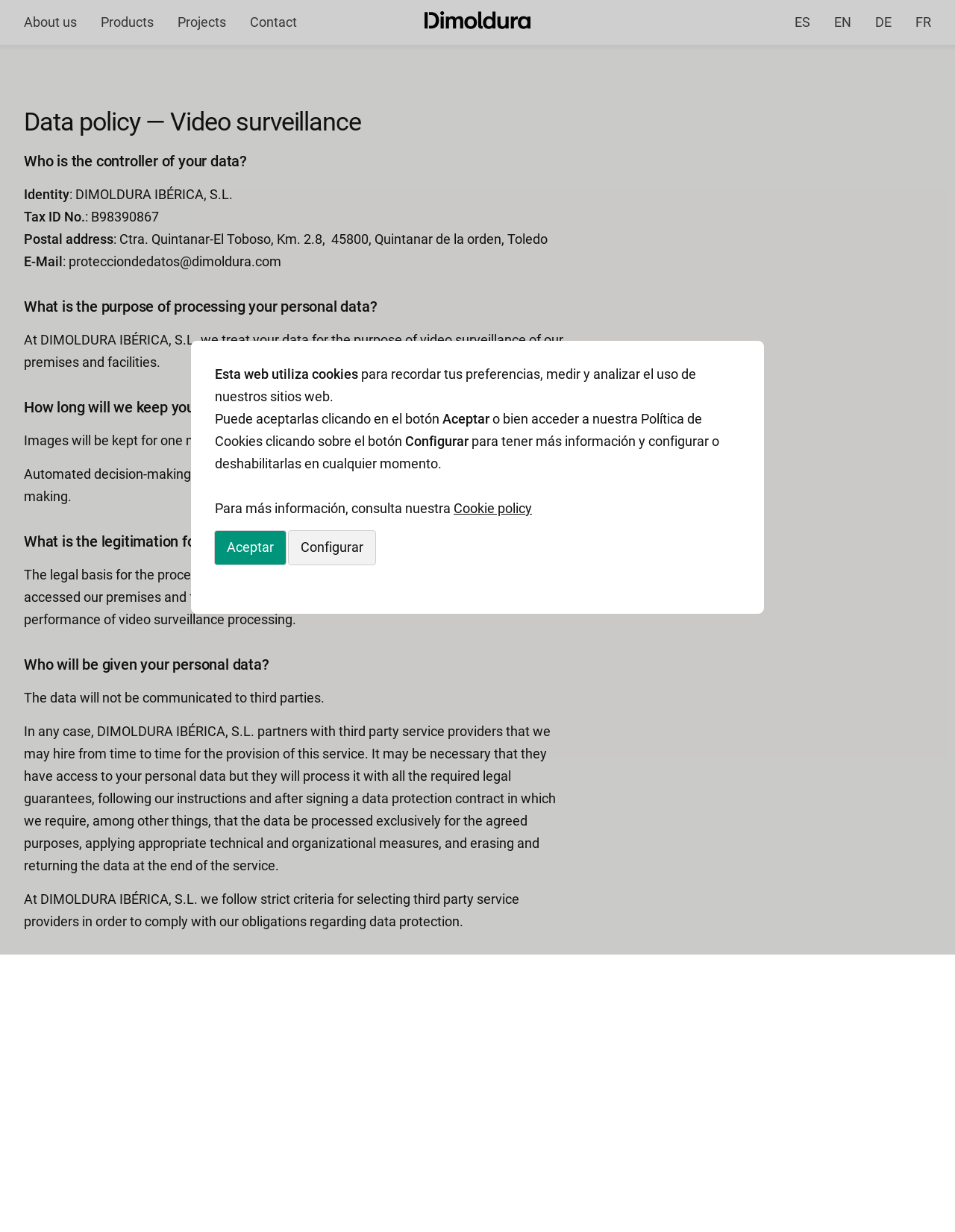Locate the bounding box coordinates of the clickable region to complete the following instruction: "Click the 'About us' link."

[0.012, 0.0, 0.093, 0.036]